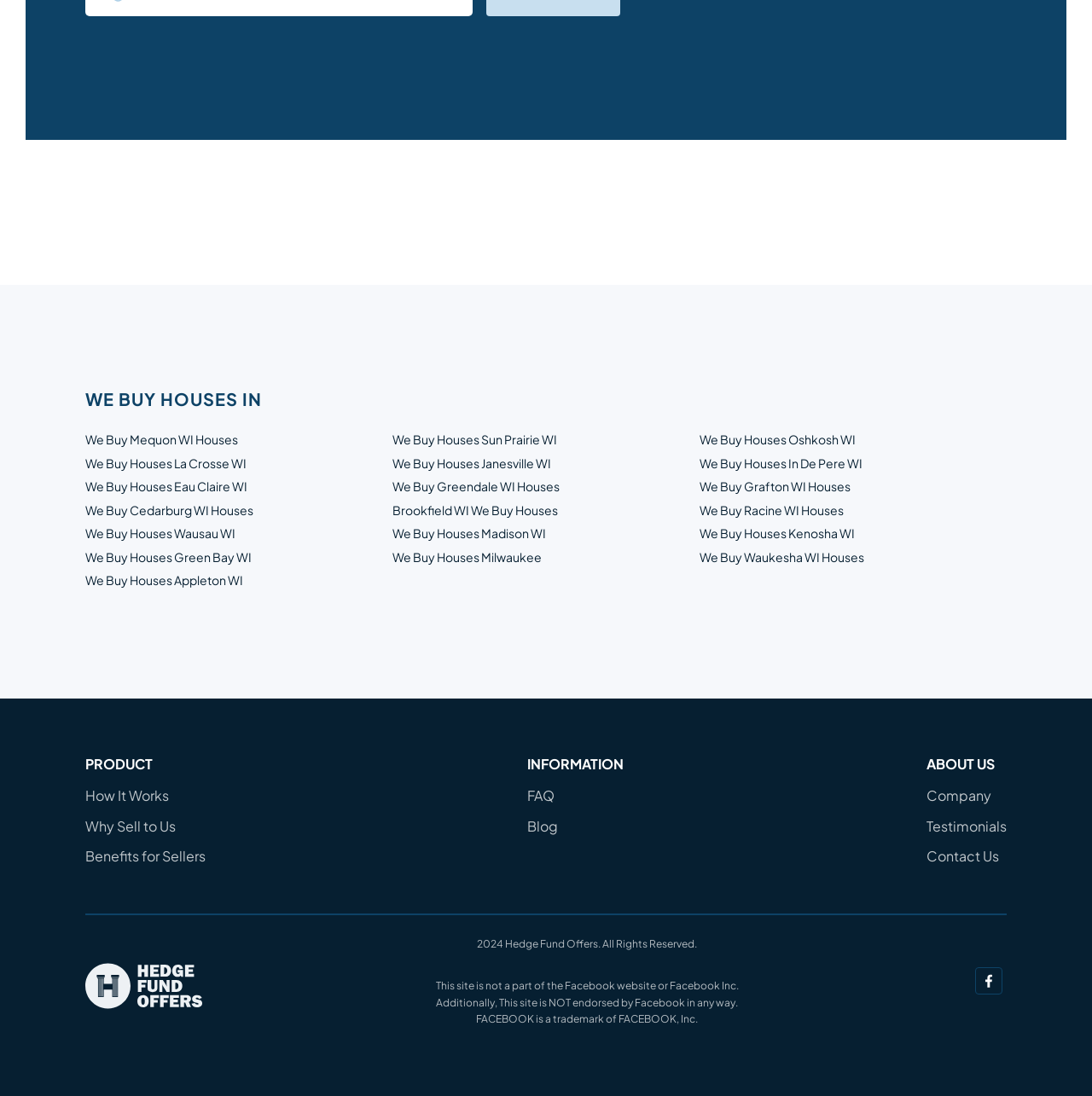How many main sections are there on the webpage?
Please give a detailed and elaborate answer to the question based on the image.

I identified three main sections on the webpage: 'PRODUCT', 'INFORMATION', and 'ABOUT US', each with its own set of links.